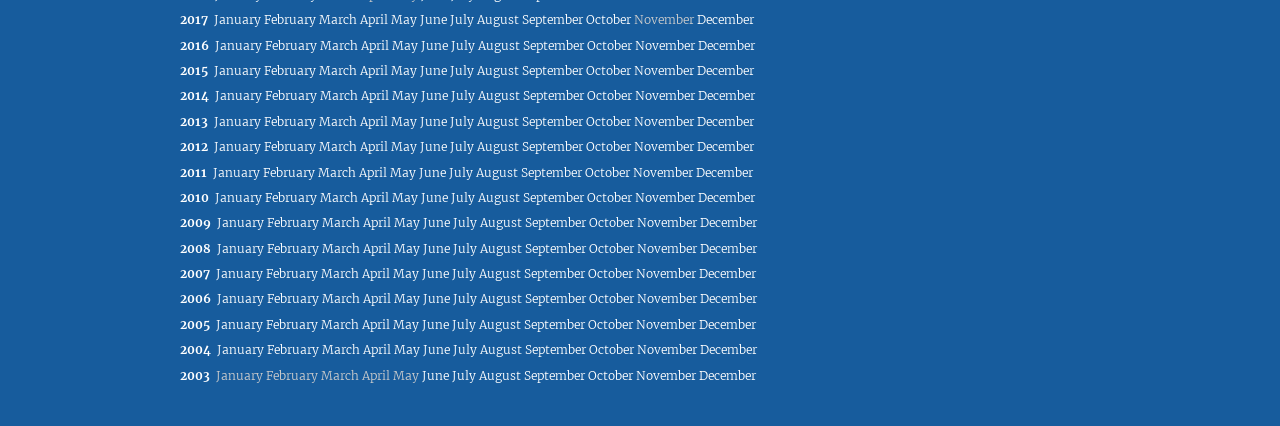How many months are listed for each year?
Based on the screenshot, give a detailed explanation to answer the question.

By examining the webpage, I can see that each year has 12 months listed, from January to December, which are represented by links.